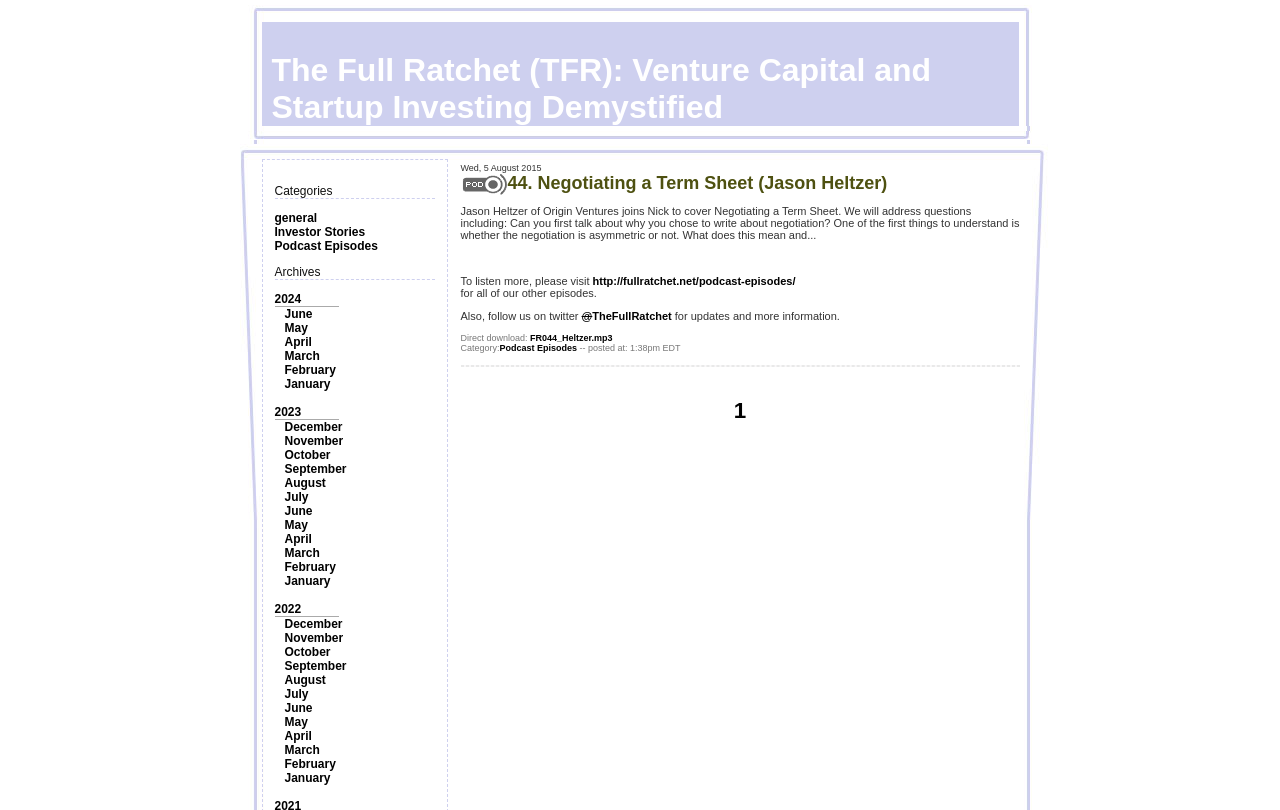Pinpoint the bounding box coordinates of the clickable area necessary to execute the following instruction: "Read the 'Archives' section". The coordinates should be given as four float numbers between 0 and 1, namely [left, top, right, bottom].

[0.214, 0.327, 0.25, 0.344]